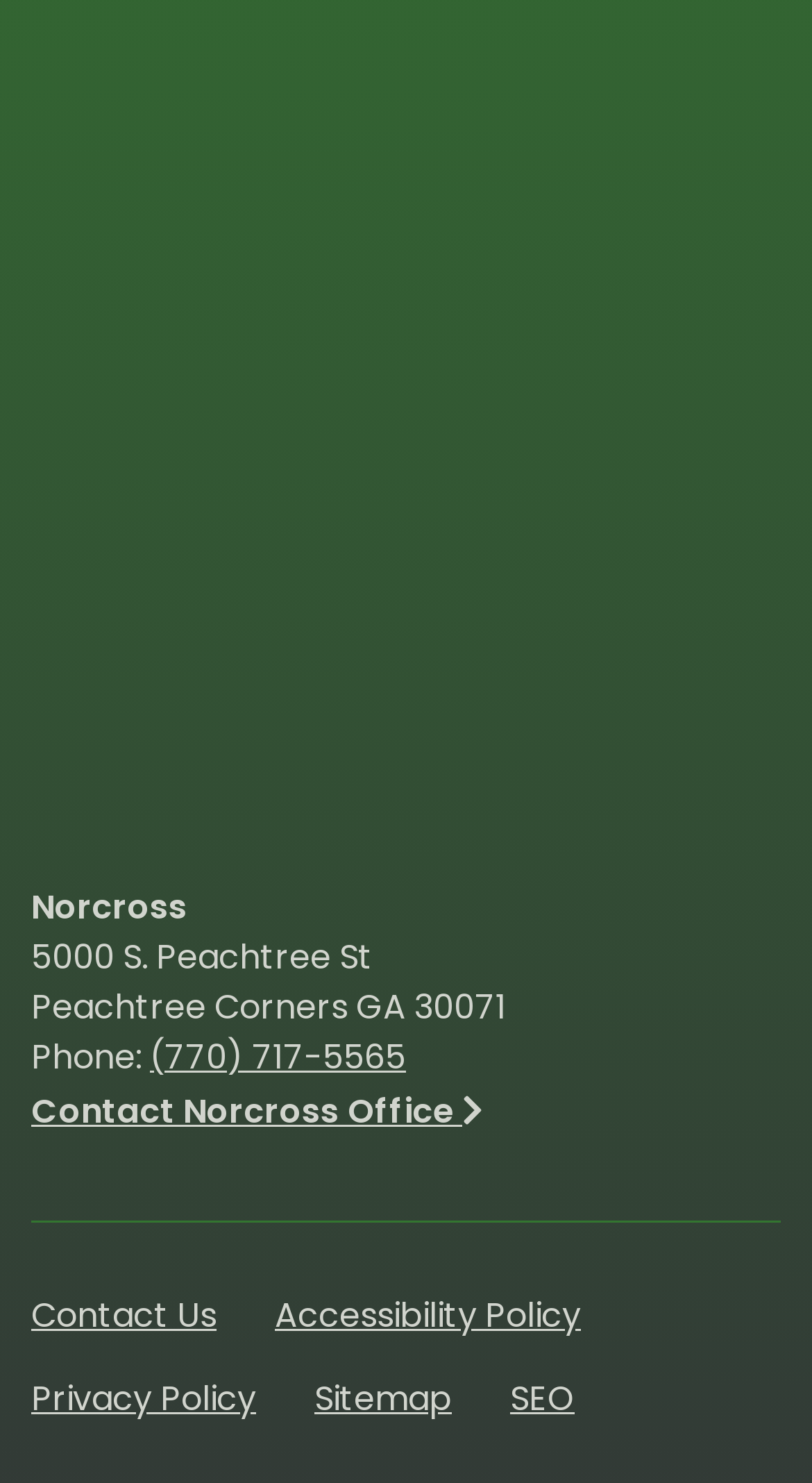Please provide a brief answer to the question using only one word or phrase: 
What is the state of the Norcross office?

GA